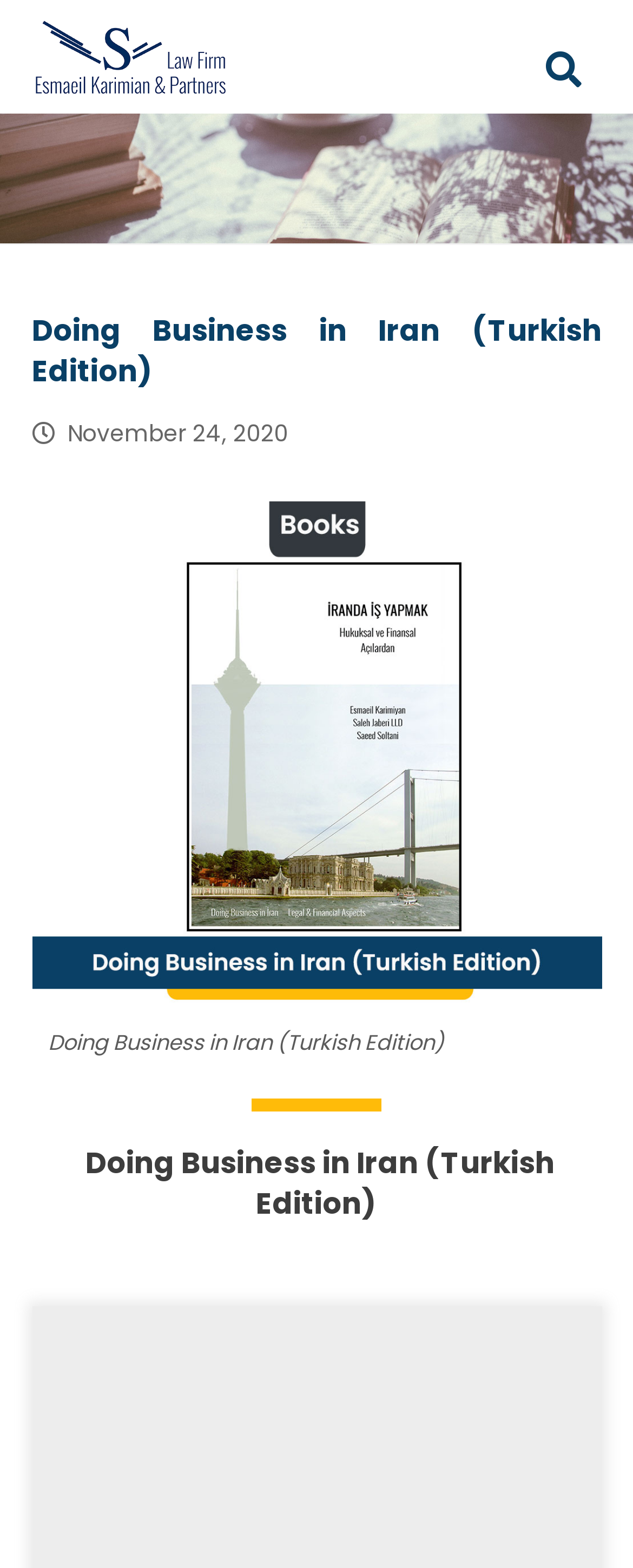Describe the entire webpage, focusing on both content and design.

The webpage is about a book titled "Doing Business in Iran (Turkish Edition)" and is related to ESK Law Firm. At the top-left corner, there is a logo of ESK Law Firm, which is an image linked to the law firm's website. 

Below the logo, there is a heading that displays the title of the book. Further down, there is a link showing the publication date of the book, which is November 24, 2020. 

On the right side of the publication date, there is a large image of the book cover, taking up a significant portion of the webpage. 

At the bottom of the page, there is another heading that repeats the title of the book.